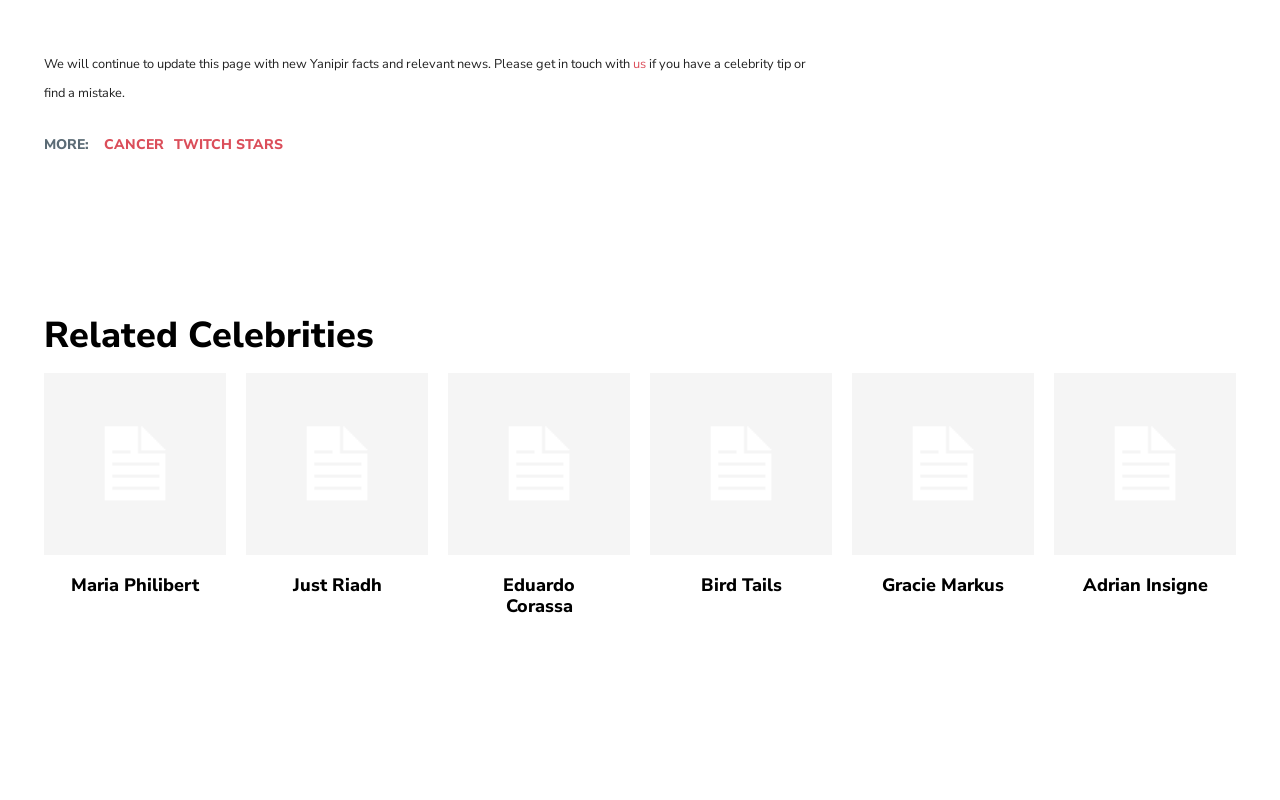What is the purpose of this webpage? Refer to the image and provide a one-word or short phrase answer.

Celebrities news and facts